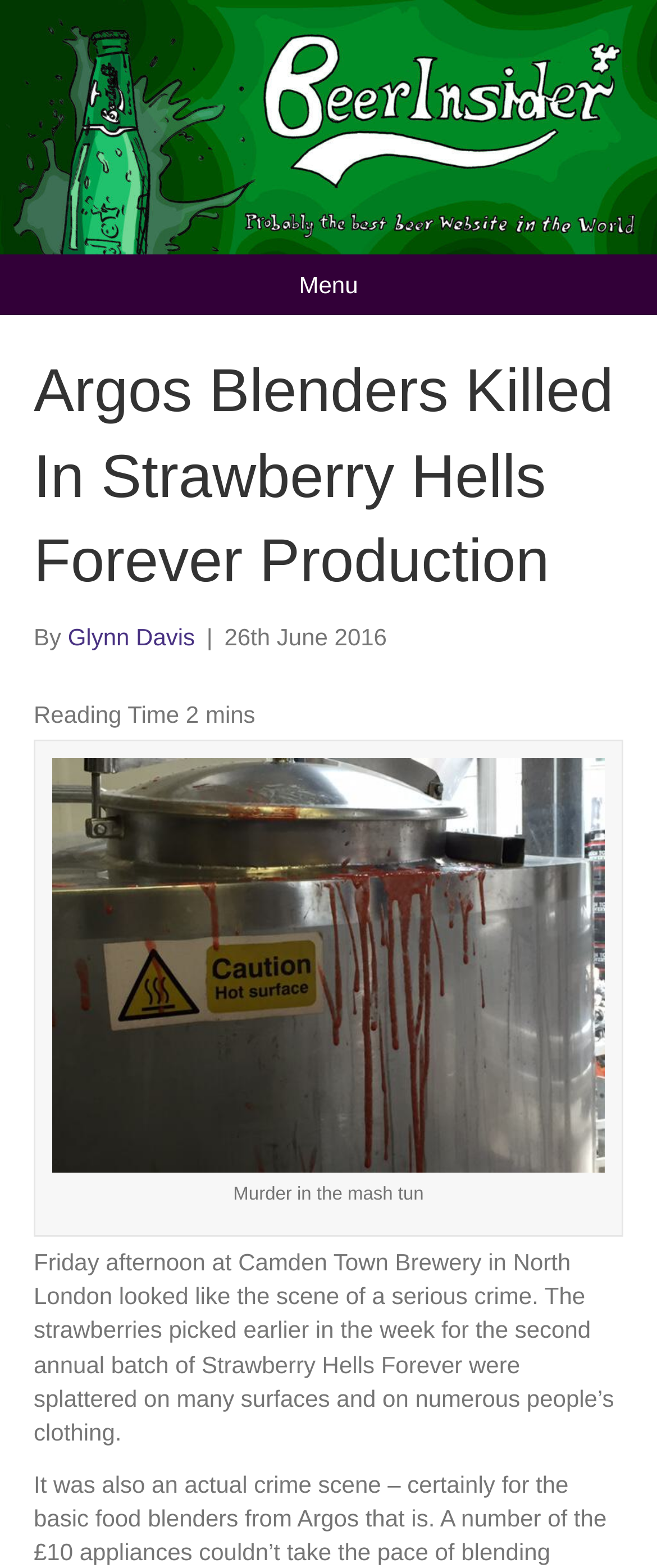What is the date of the article?
Please use the visual content to give a single word or phrase answer.

26th June 2016